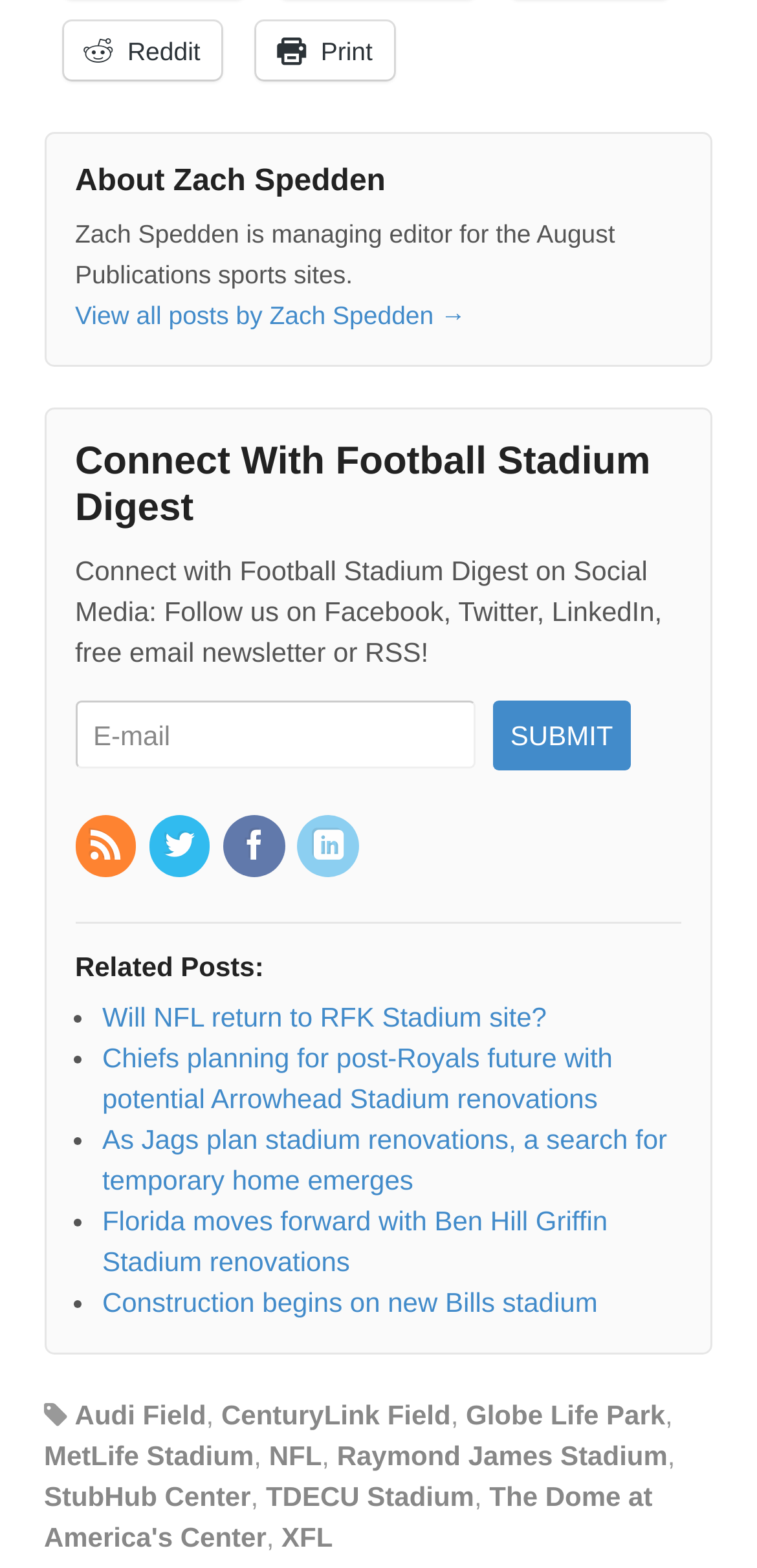Determine the bounding box for the UI element that matches this description: "MetLife Stadium".

[0.058, 0.918, 0.335, 0.938]